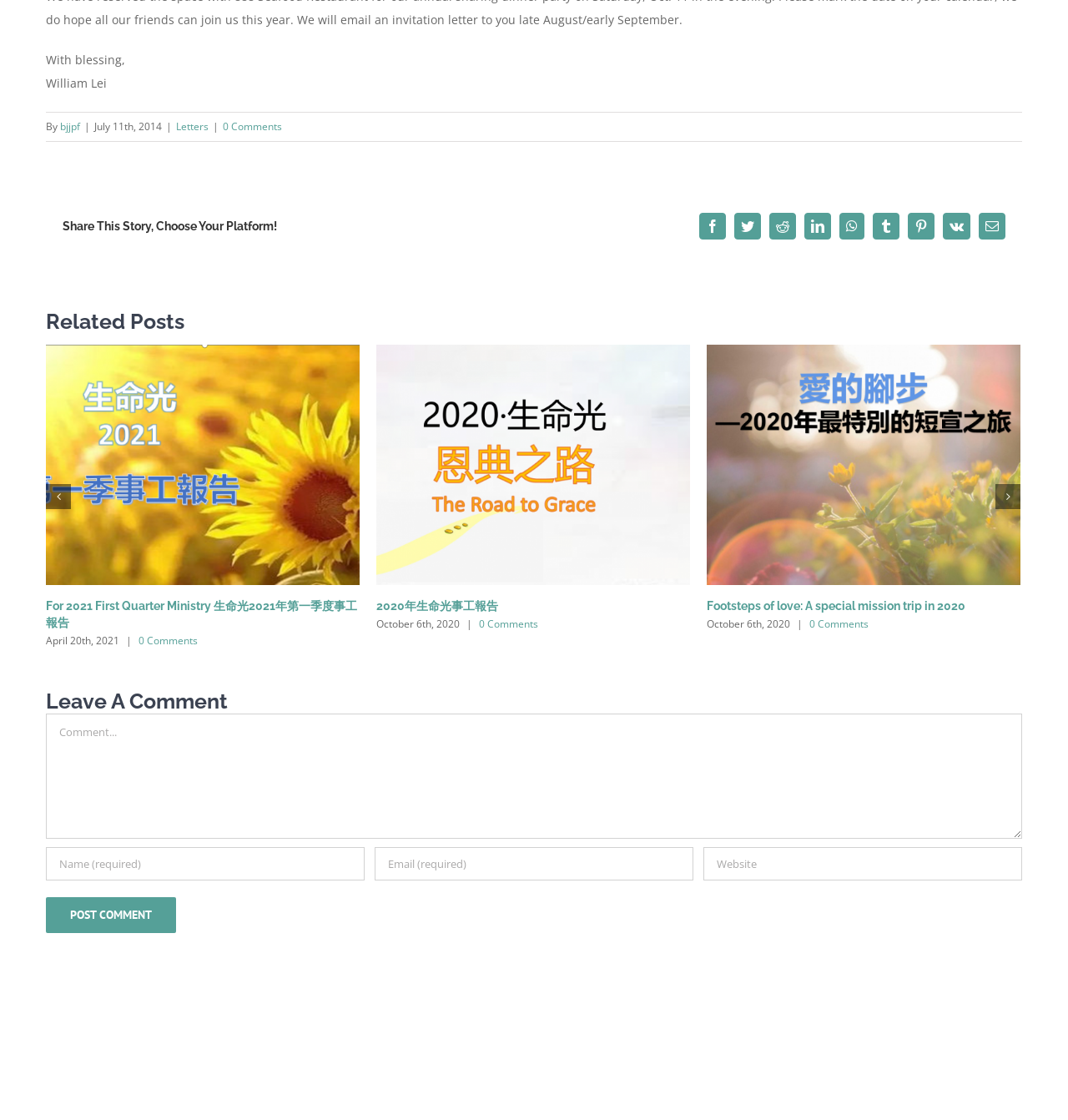Determine the bounding box coordinates for the clickable element required to fulfill the instruction: "Search for something". Provide the coordinates as four float numbers between 0 and 1, i.e., [left, top, right, bottom].

None